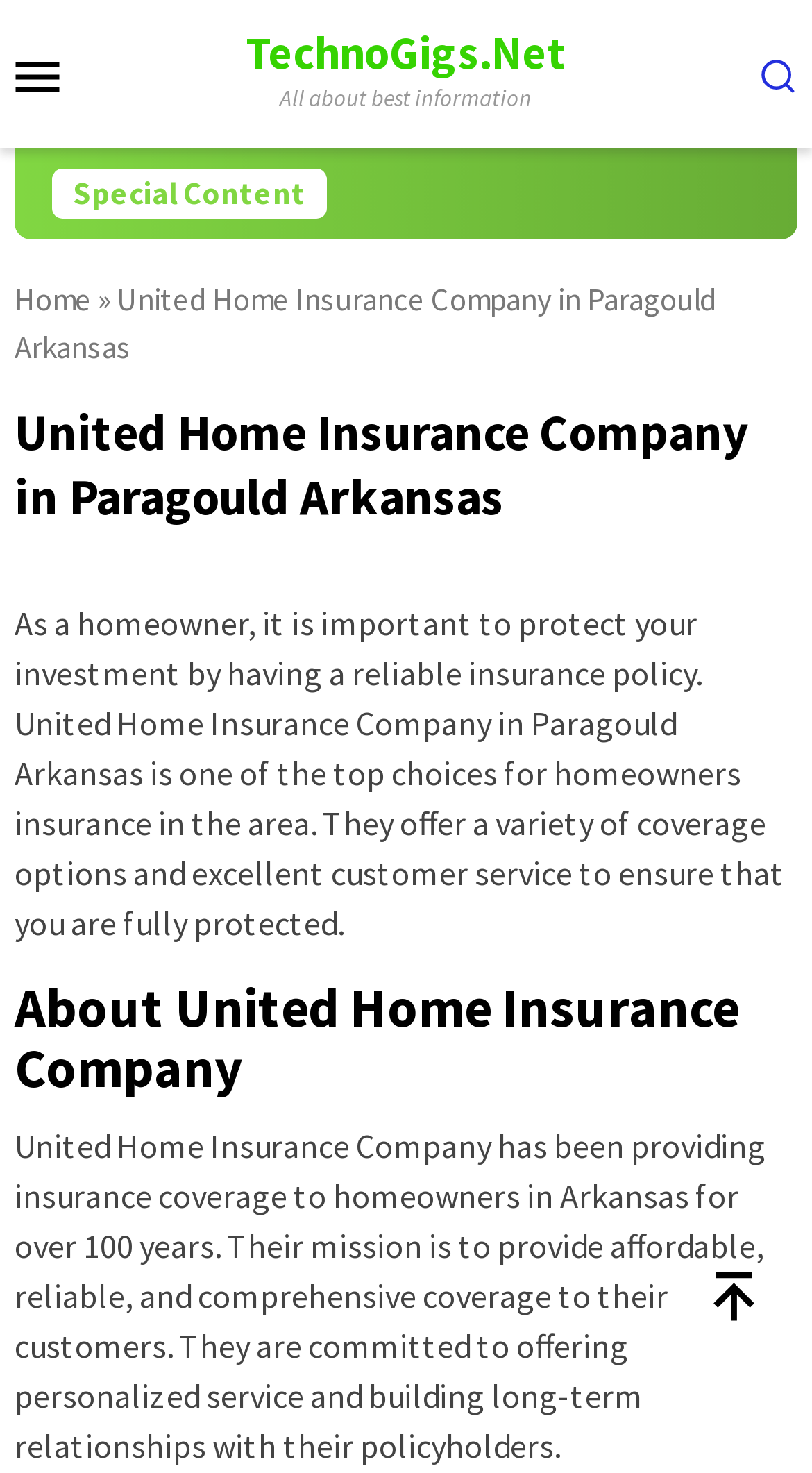How long has United Home Insurance Company been providing insurance coverage?
Please give a detailed and thorough answer to the question, covering all relevant points.

I found the answer by reading the static text element that says 'United Home Insurance Company has been providing insurance coverage to homeowners in Arkansas for over 100 years.' which explicitly states the duration of their service.